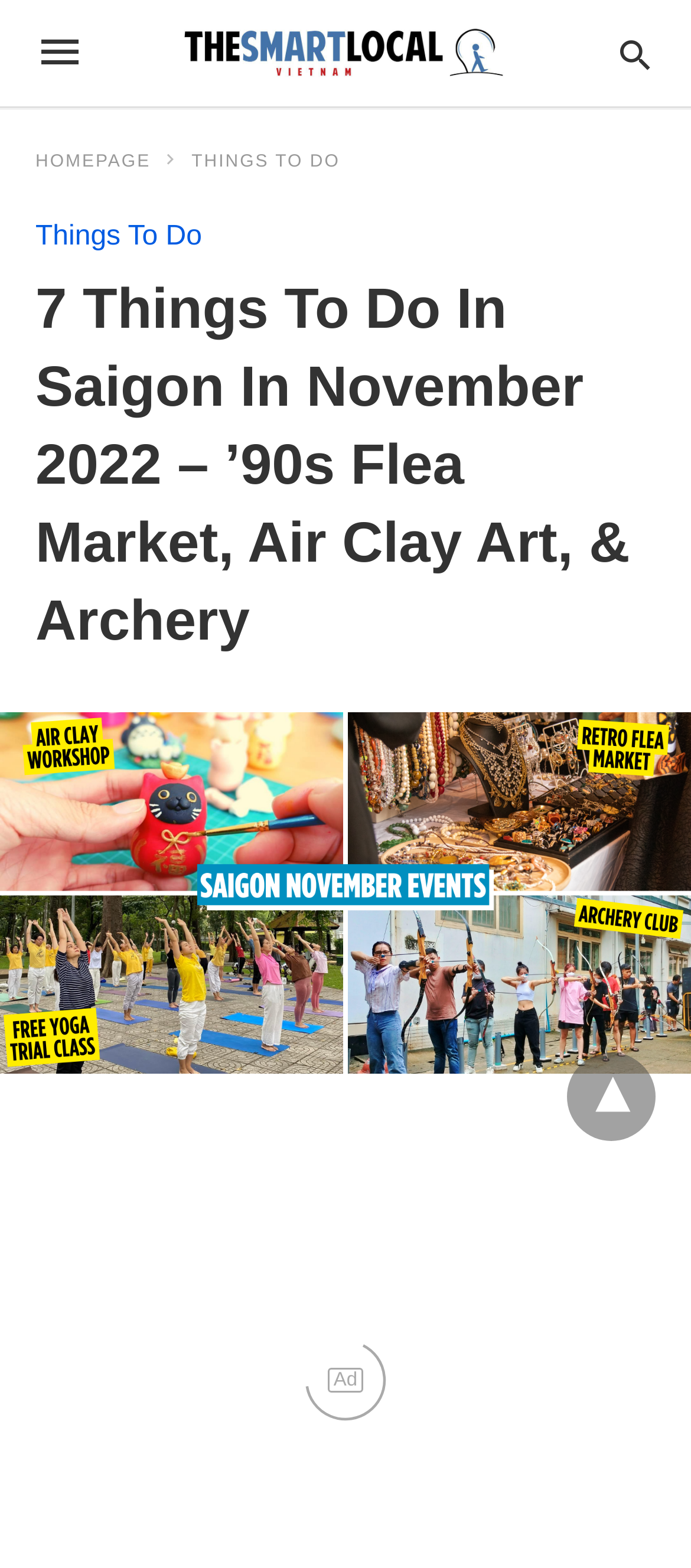Find the main header of the webpage and produce its text content.

7 Things To Do In Saigon In November 2022 – ’90s Flea Market, Air Clay Art, & Archery